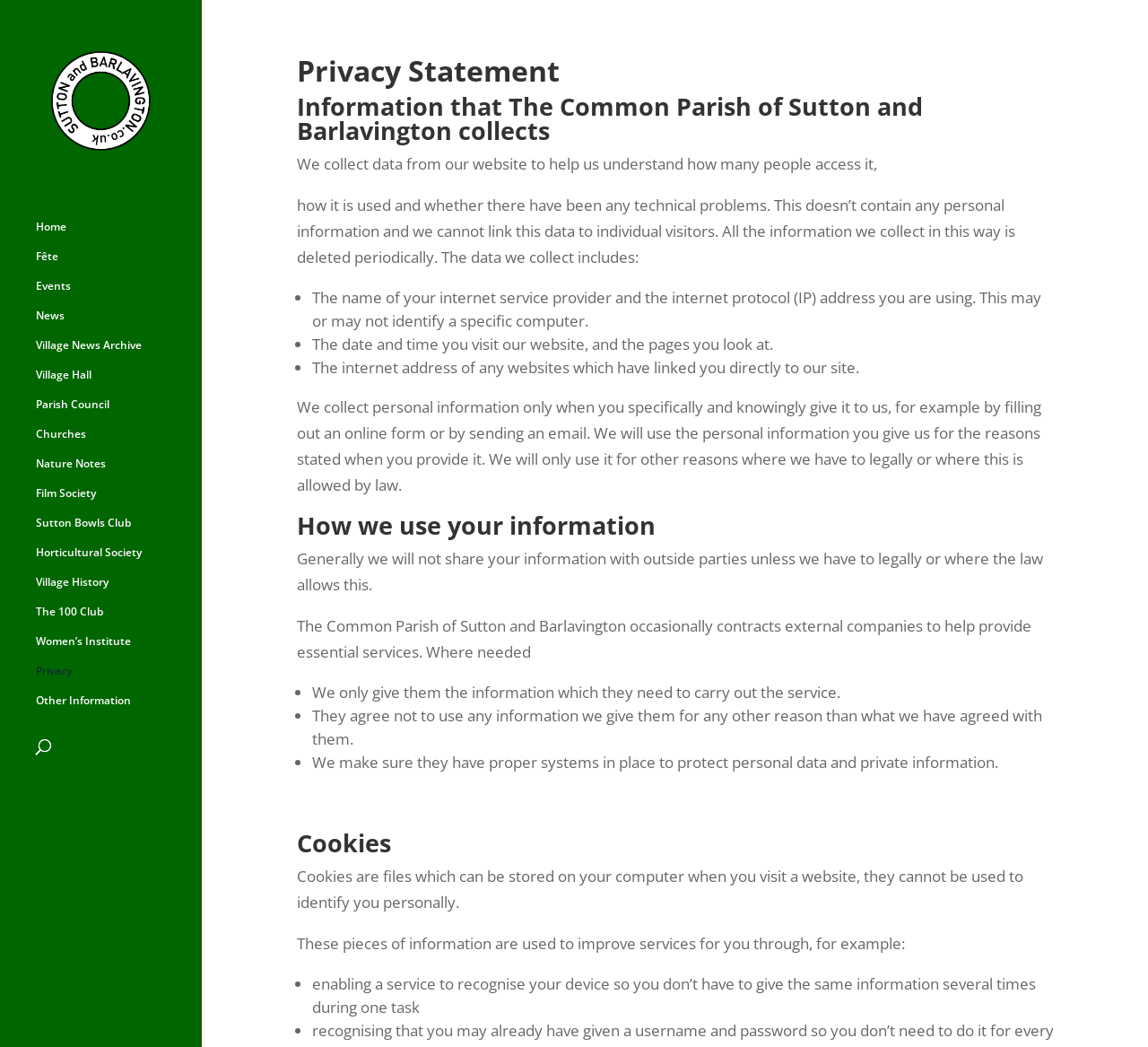Bounding box coordinates are to be given in the format (top-left x, top-left y, bottom-right x, bottom-right y). All values must be floating point numbers between 0 and 1. Provide the bounding box coordinate for the UI element described as: name="s" placeholder="Search …" title="Search for:"

[0.031, 0.64, 0.133, 0.674]